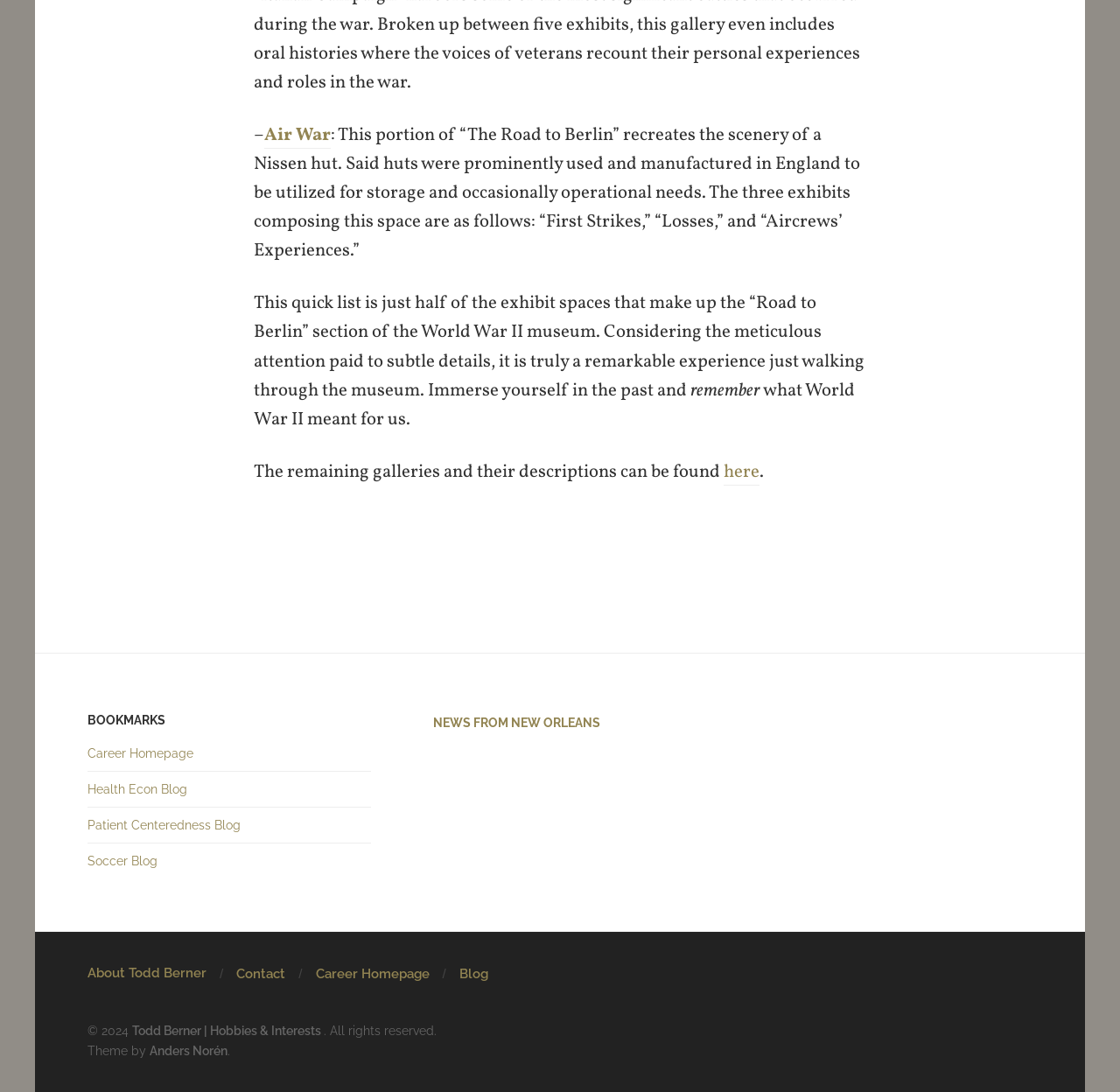Determine the bounding box coordinates for the element that should be clicked to follow this instruction: "Check out 'RSS NEWS FROM NEW ORLEANS'". The coordinates should be given as four float numbers between 0 and 1, in the format [left, top, right, bottom].

[0.373, 0.655, 0.627, 0.668]